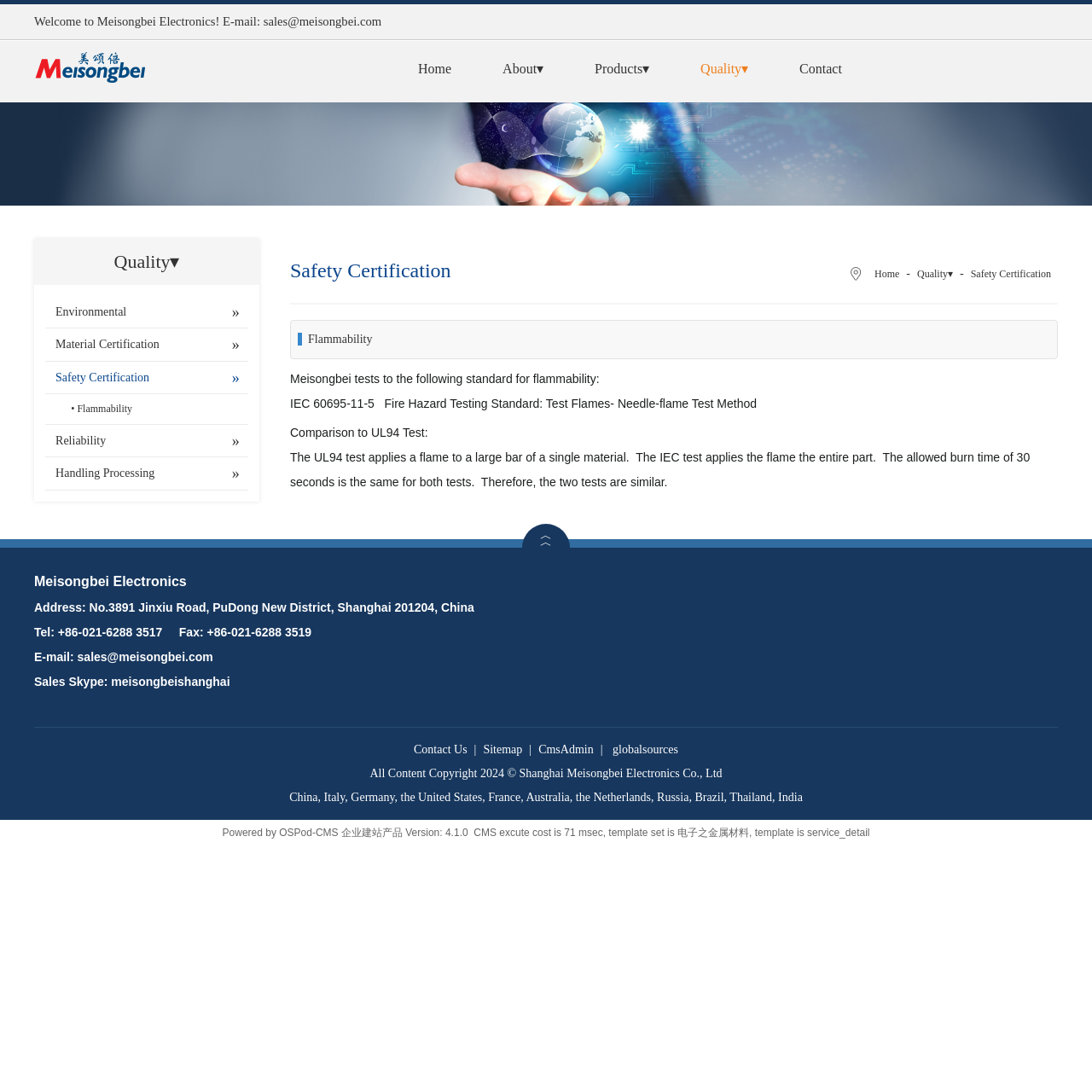Describe all the significant parts and information present on the webpage.

The webpage is about Meisongbei Electronics, a global magnetic components manufacturer specializing in inductors and transformers. At the top left, there is a welcome message with an email address and a small image. Below this, there is a navigation menu with links to "Home", "About", "Products", "Quality", and "Contact".

On the left side, there is a section titled "Quality" with a list of subtopics, including "Environmental", "Material Certification", "Safety Certification", "Reliability", and "Handling Processing". Each subtopic has a link to a related page.

The main content of the page is about "Safety Certification", specifically discussing flammability tests. There is a blockquote with a heading "Flammability" and several paragraphs of text explaining the tests and standards used.

At the bottom of the page, there is a section with the company's contact information, including address, phone number, fax, email, and Skype. There are also links to "Contact Us", "Sitemap", "CmsAdmin", and "globalsources".

On the bottom right, there is a copyright notice and a list of countries where the company operates. Finally, there is a message indicating that the page is powered by OSPod-CMS and displaying the version number and execution time.